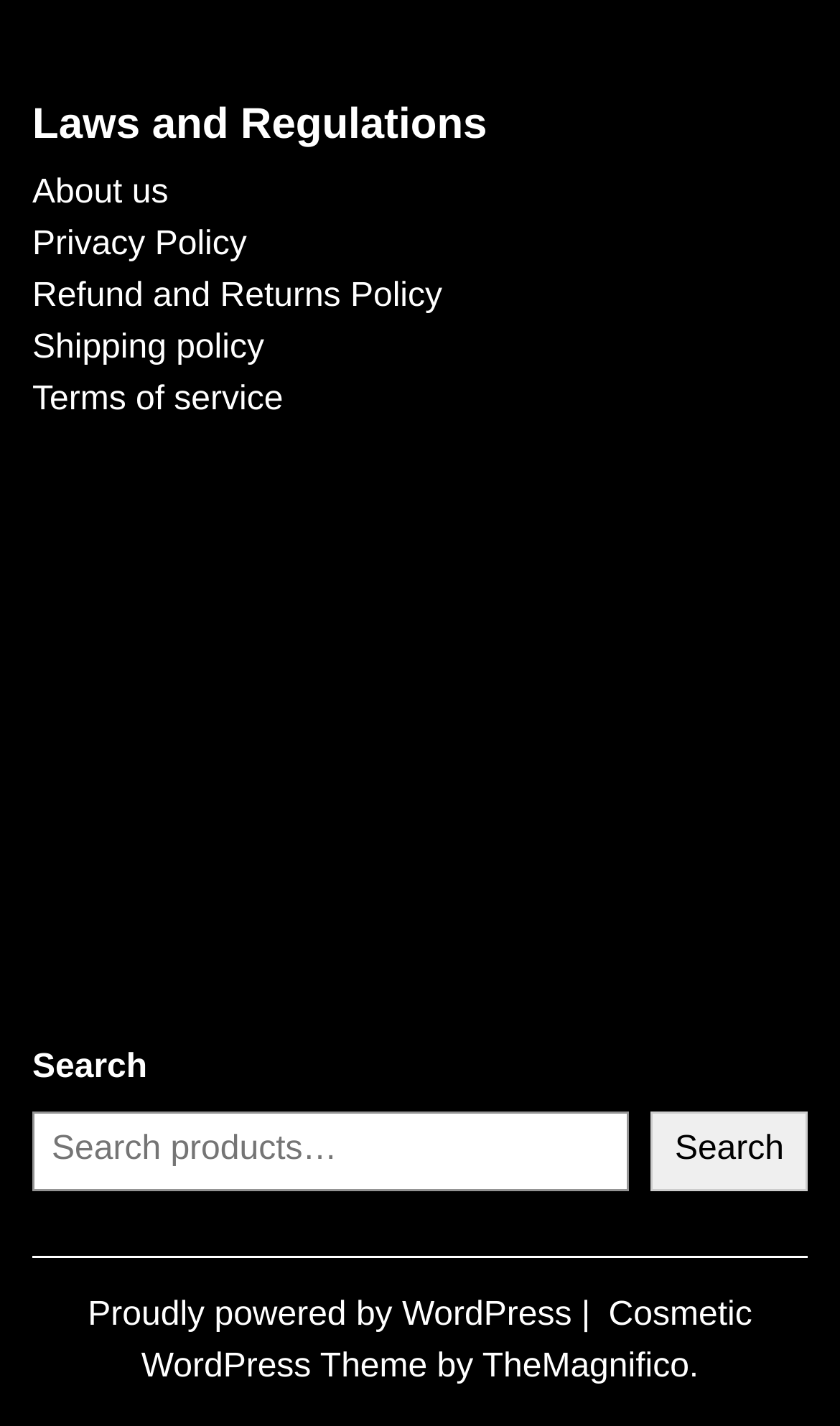Utilize the details in the image to give a detailed response to the question: What is the purpose of the search box?

The search box is located at [0.038, 0.78, 0.749, 0.835] coordinates and has a static text 'Search' next to it, indicating that its purpose is to search for something on the website.